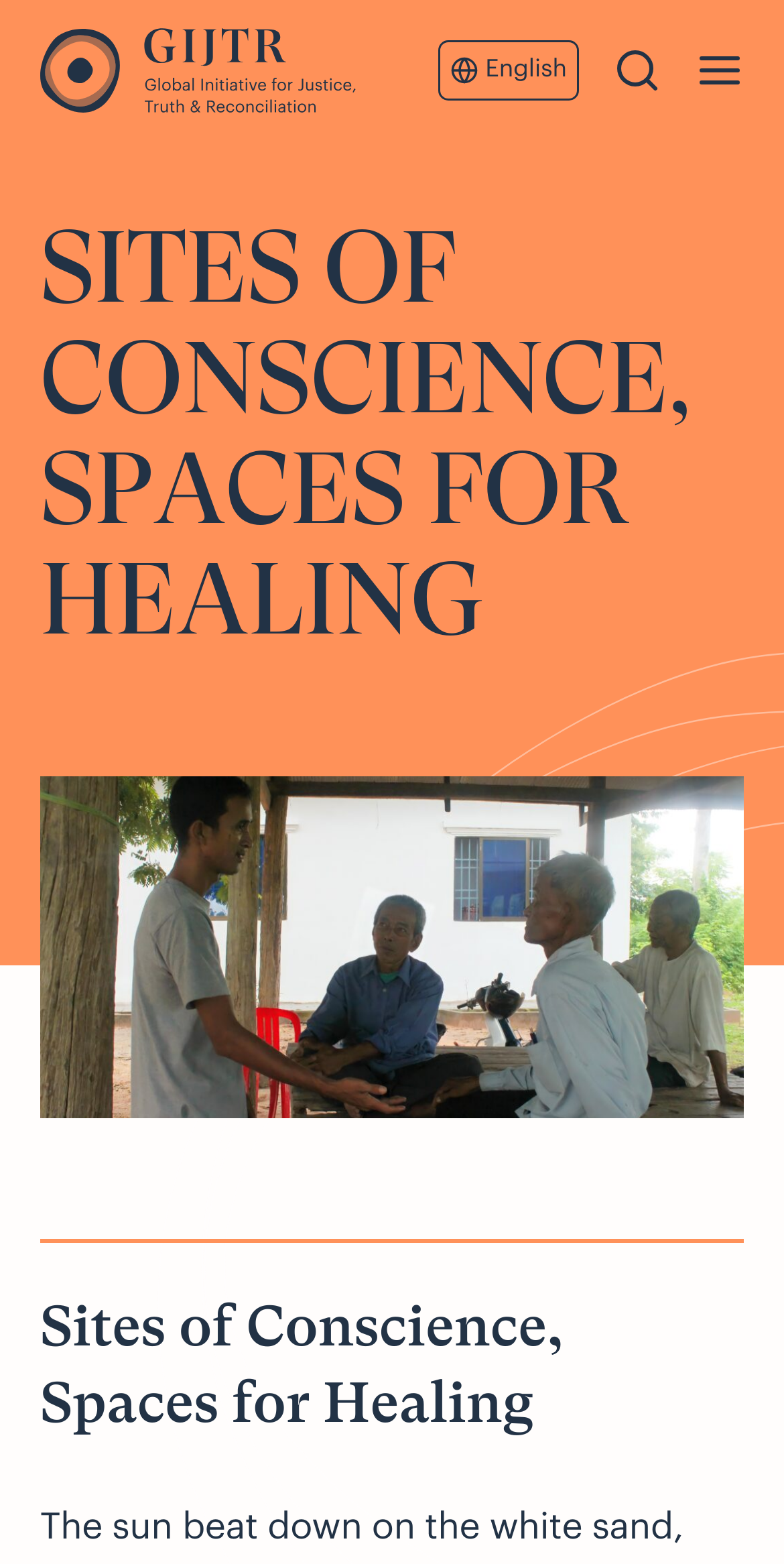What is the language of the current webpage?
Please describe in detail the information shown in the image to answer the question.

I determined the language of the current webpage by looking at the text 'English' located at the top right corner of the webpage, which suggests that the language of the webpage is English.